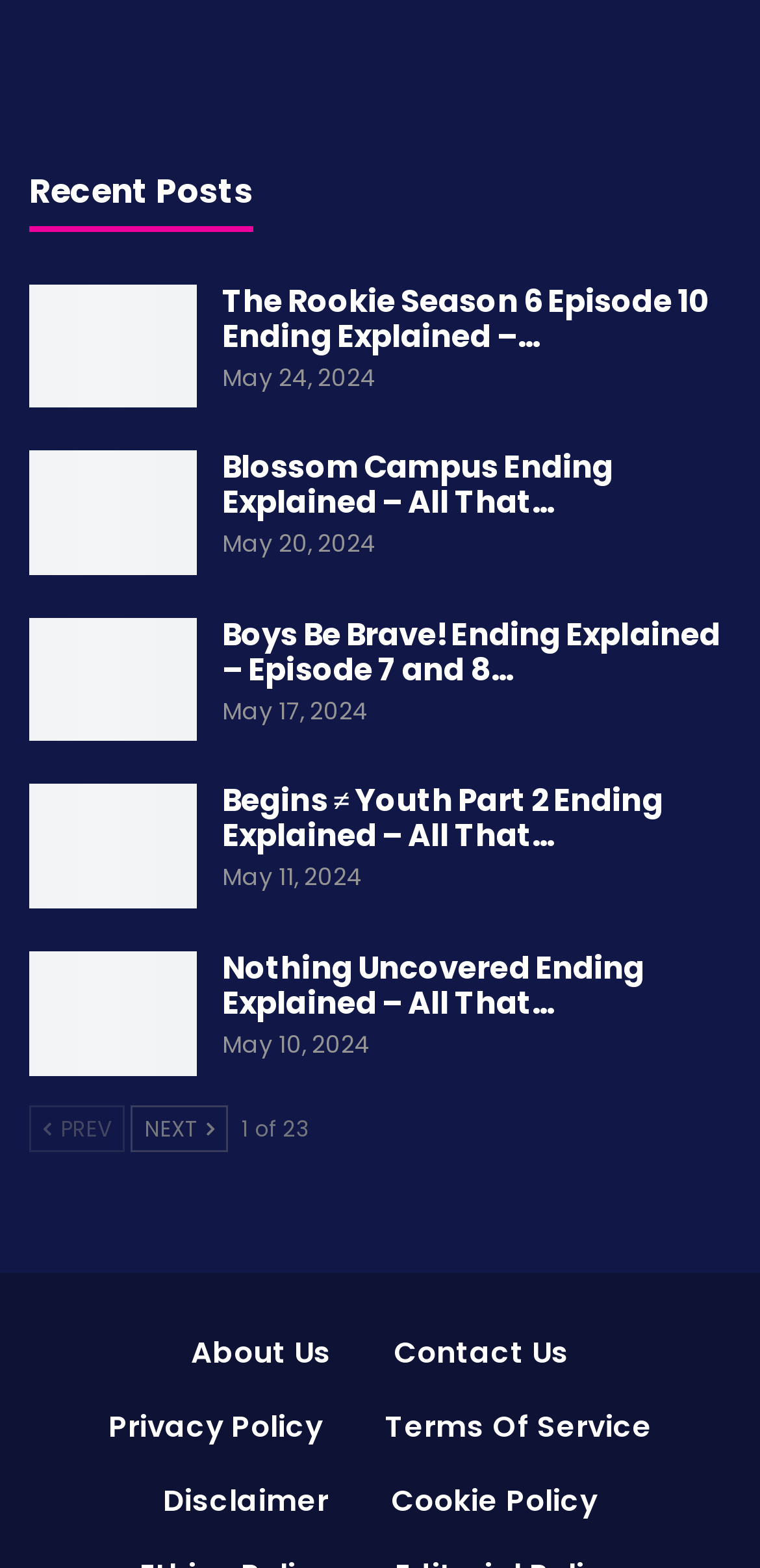Answer the question in a single word or phrase:
How many recent posts are listed?

5